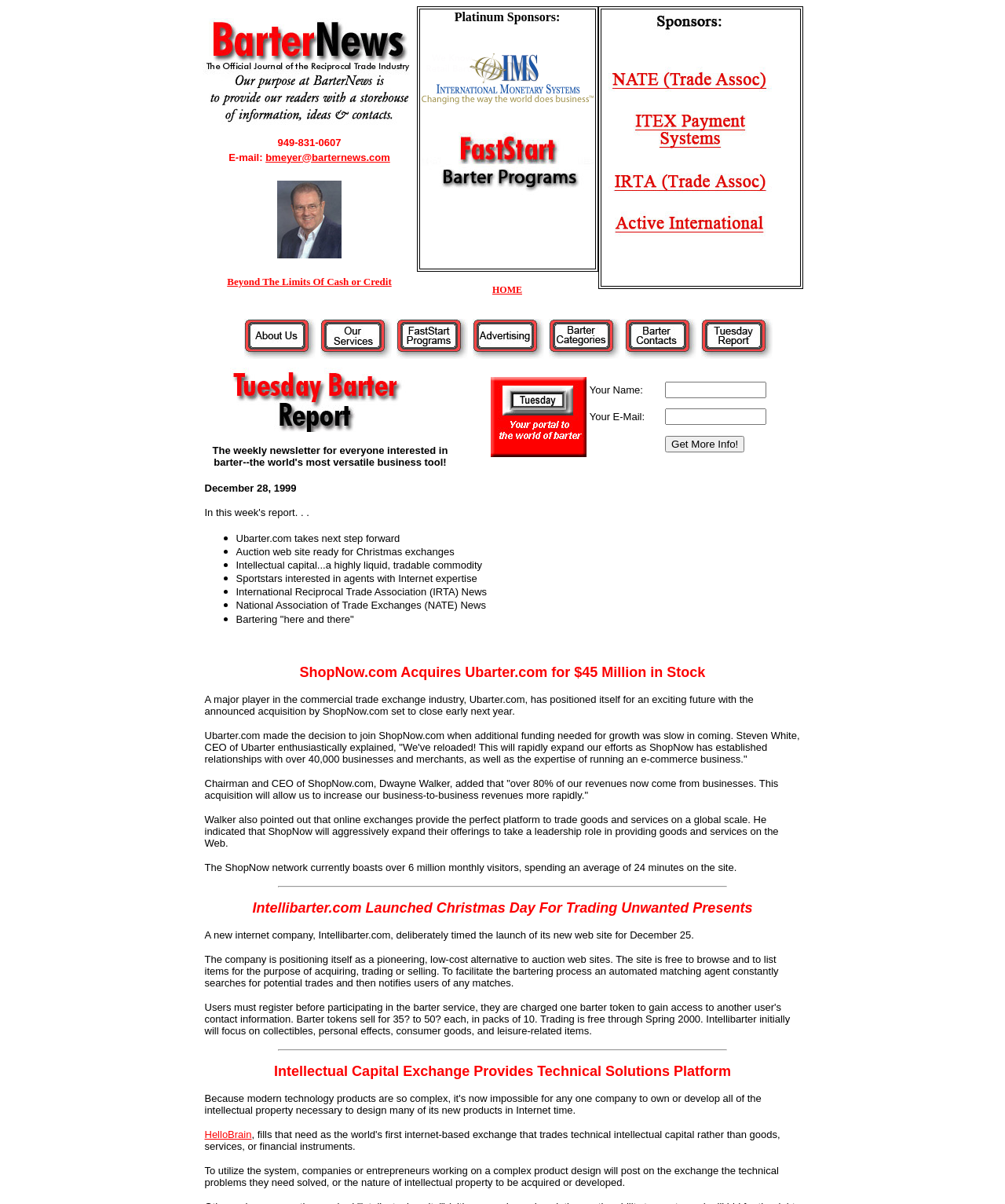Indicate the bounding box coordinates of the clickable region to achieve the following instruction: "click the IMS Barter Logo."

[0.414, 0.005, 0.595, 0.226]